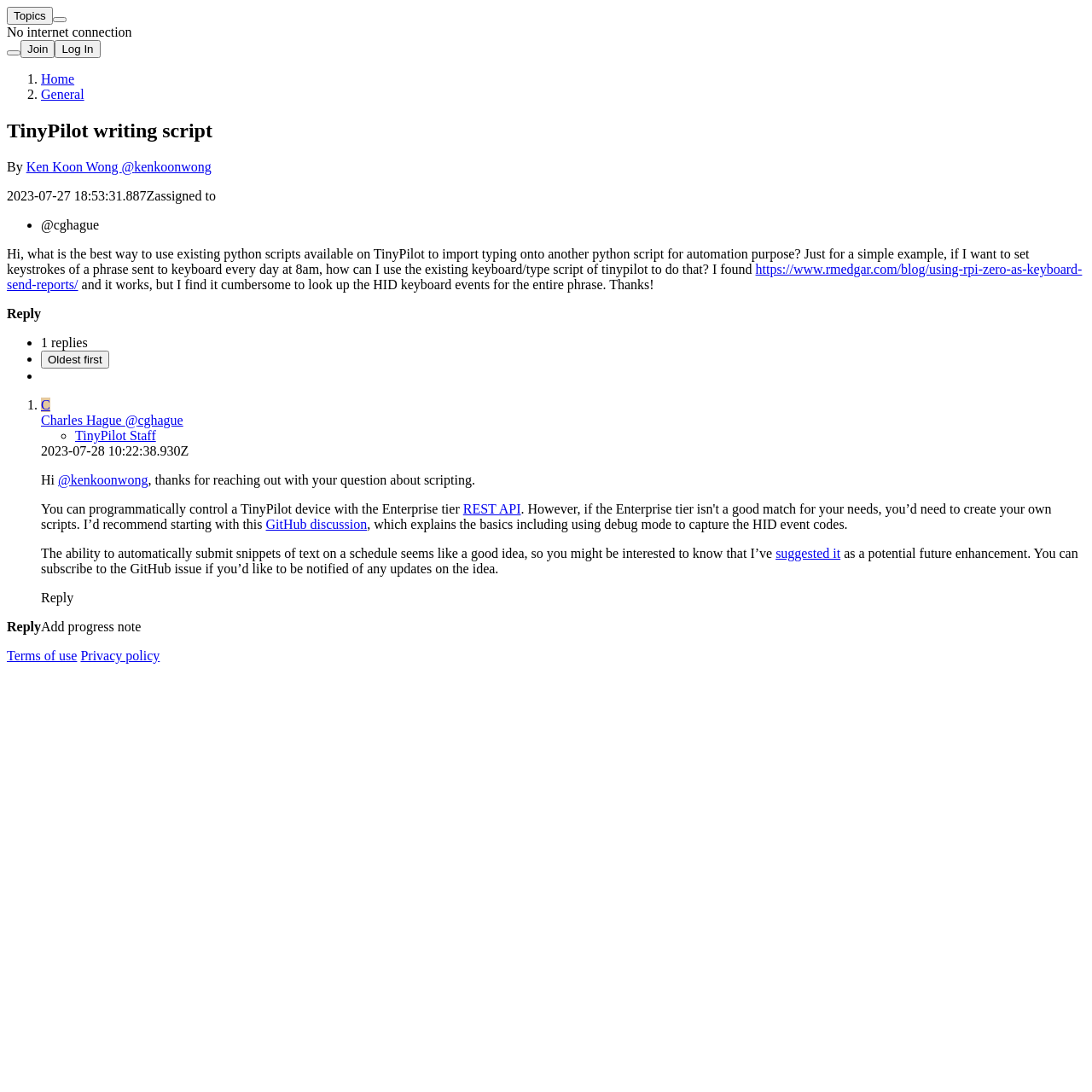Based on the image, provide a detailed and complete answer to the question: 
Who is the author of the original post?

The author of the original post is Ken Koon Wong, as indicated by the link 'Ken Koon Wong @kenkoonwong' in the webpage content.